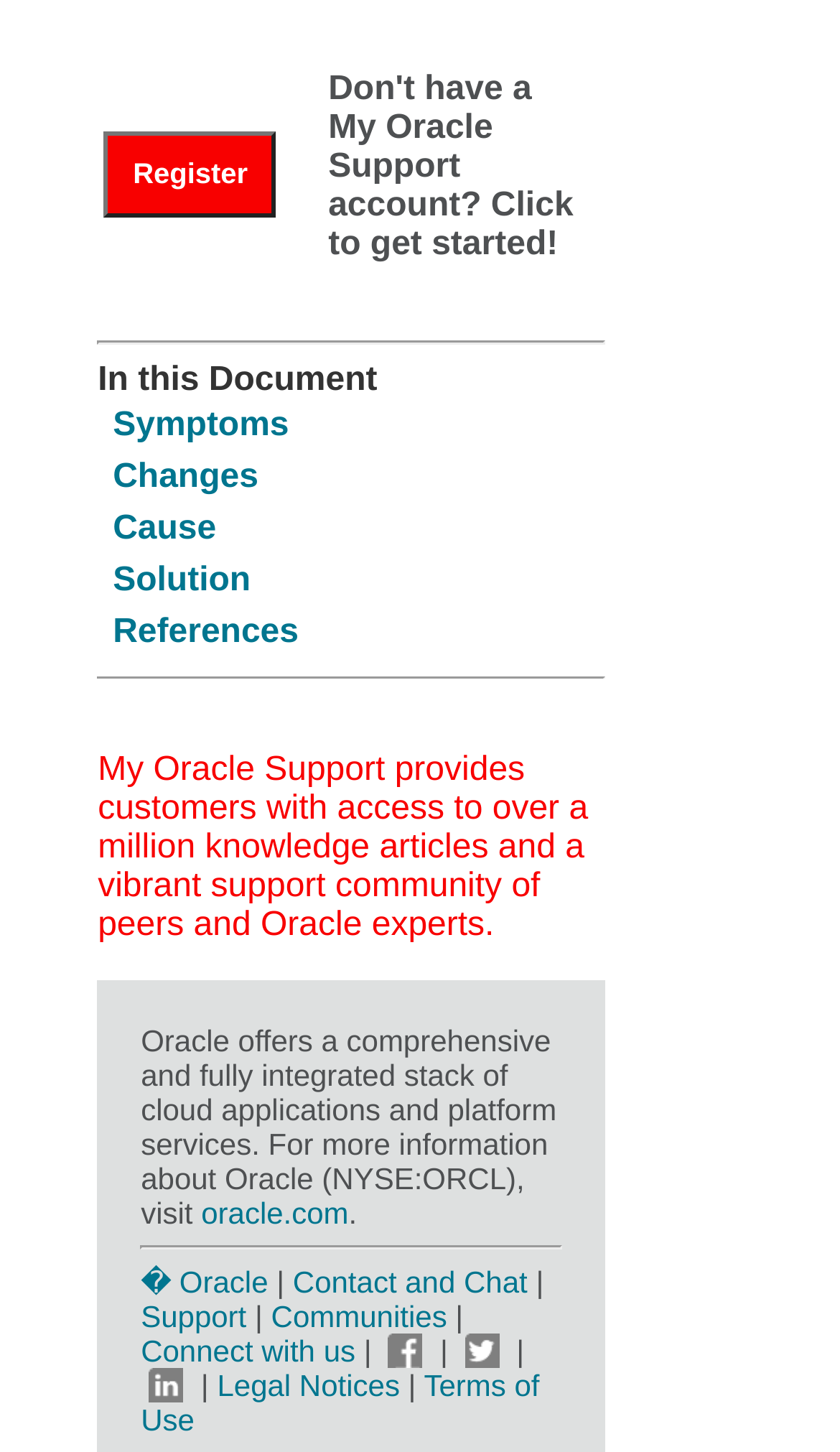Determine the coordinates of the bounding box for the clickable area needed to execute this instruction: "Click Register".

[0.124, 0.09, 0.329, 0.149]